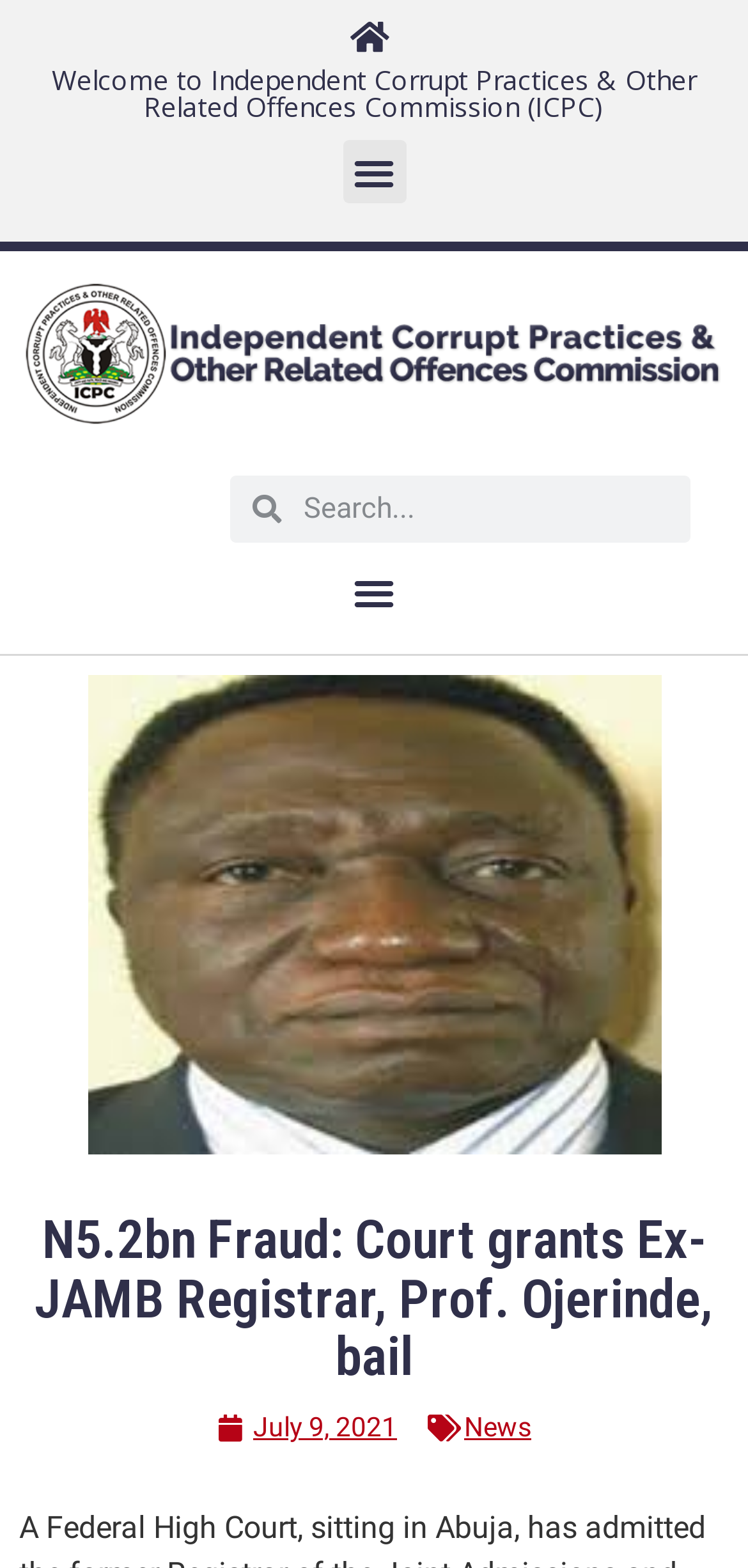Please answer the following question using a single word or phrase: 
What type of content is on this webpage?

News